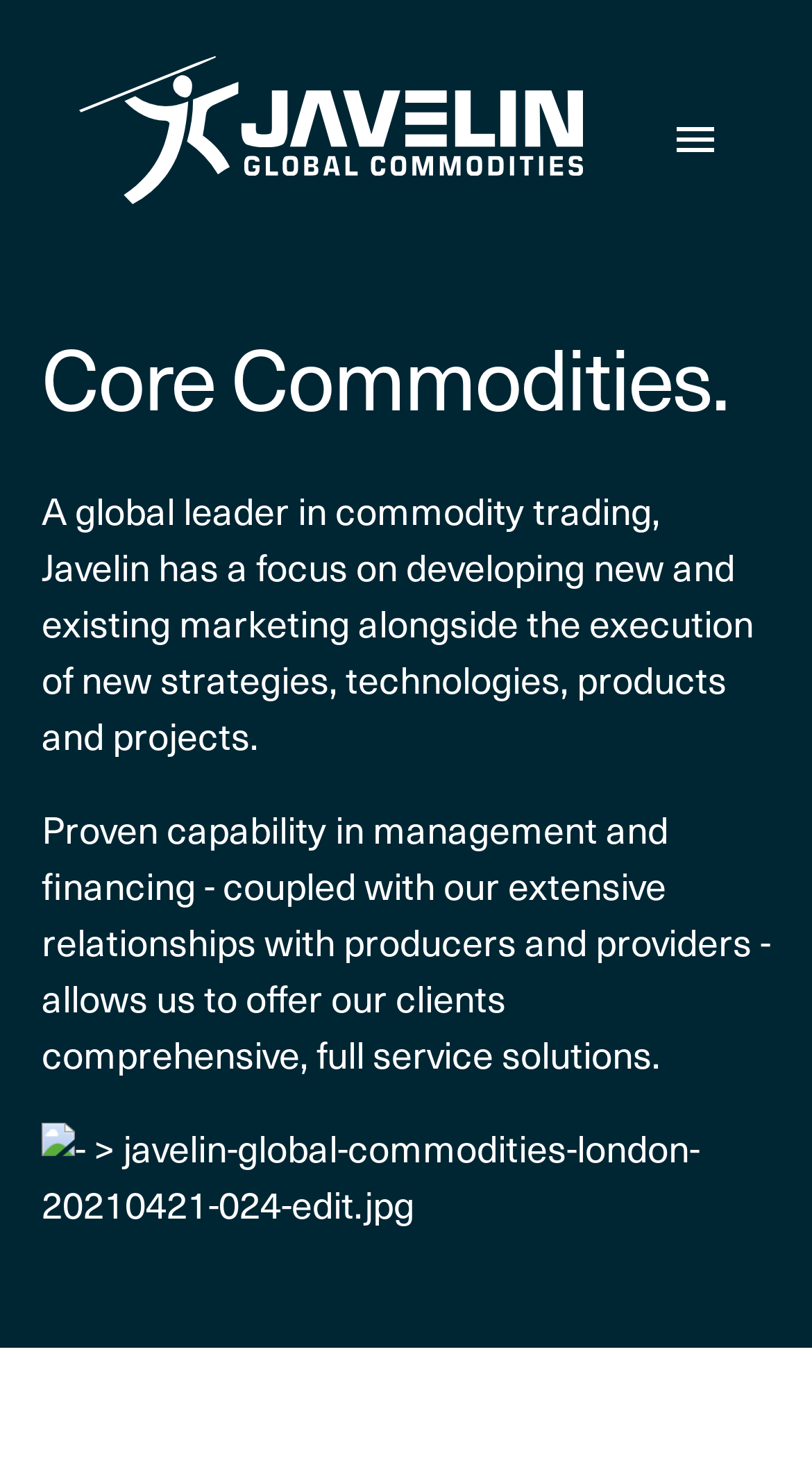Using the description: "Menu", identify the bounding box of the corresponding UI element in the screenshot.

None